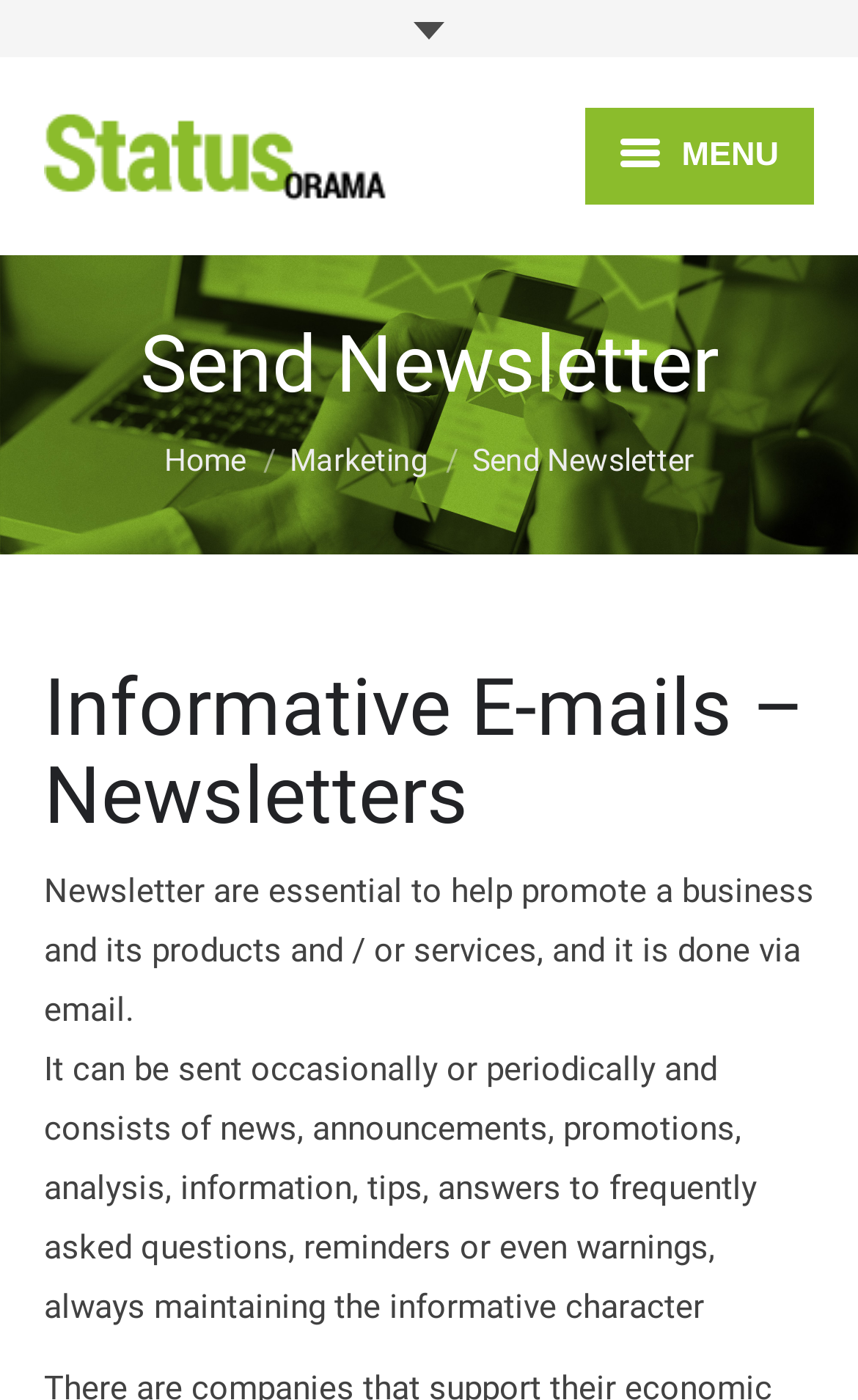How often can newsletters be sent?
Using the visual information, answer the question in a single word or phrase.

Occasionally or periodically